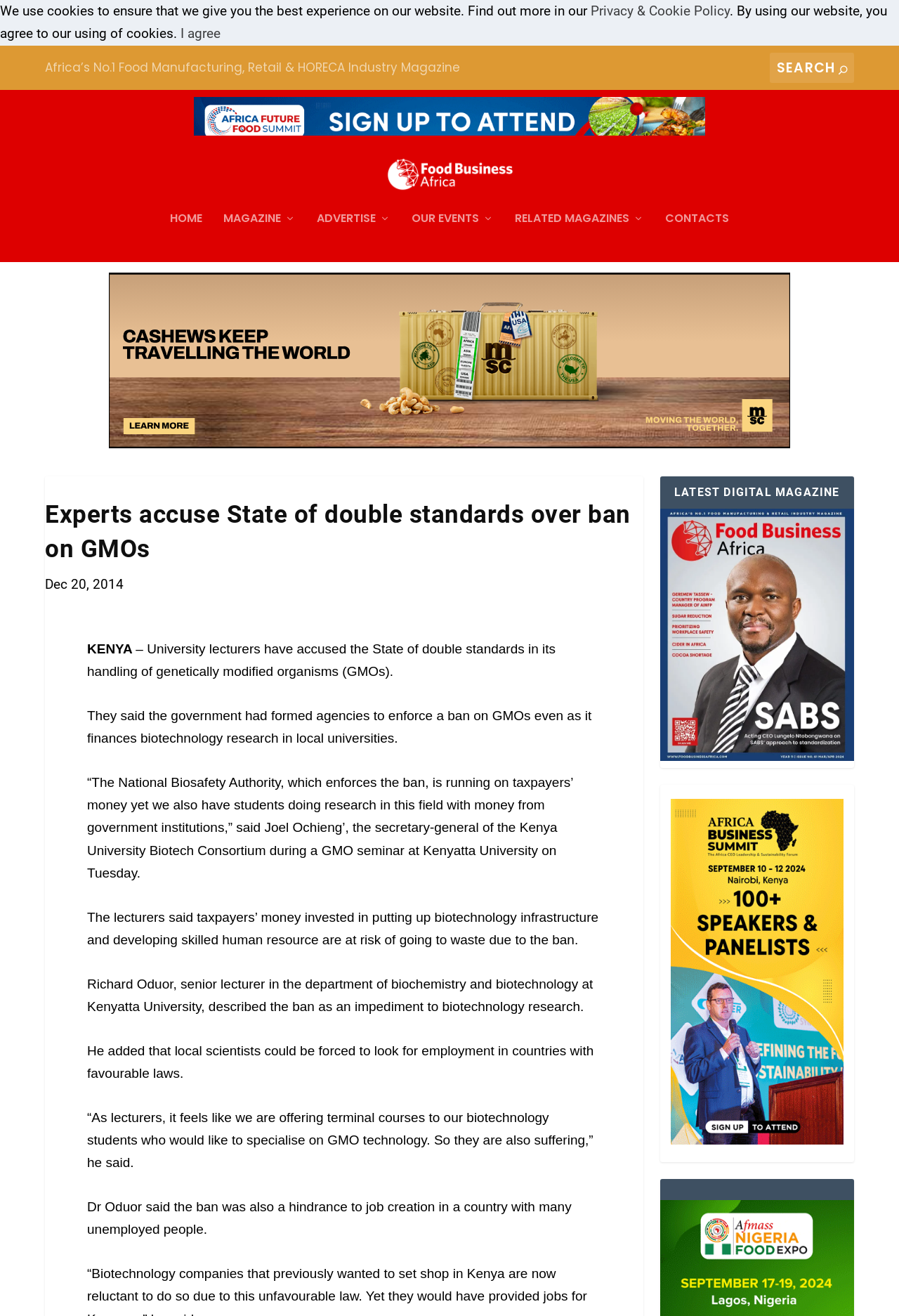Determine the bounding box coordinates for the area you should click to complete the following instruction: "View advertisement".

[0.216, 0.073, 0.784, 0.11]